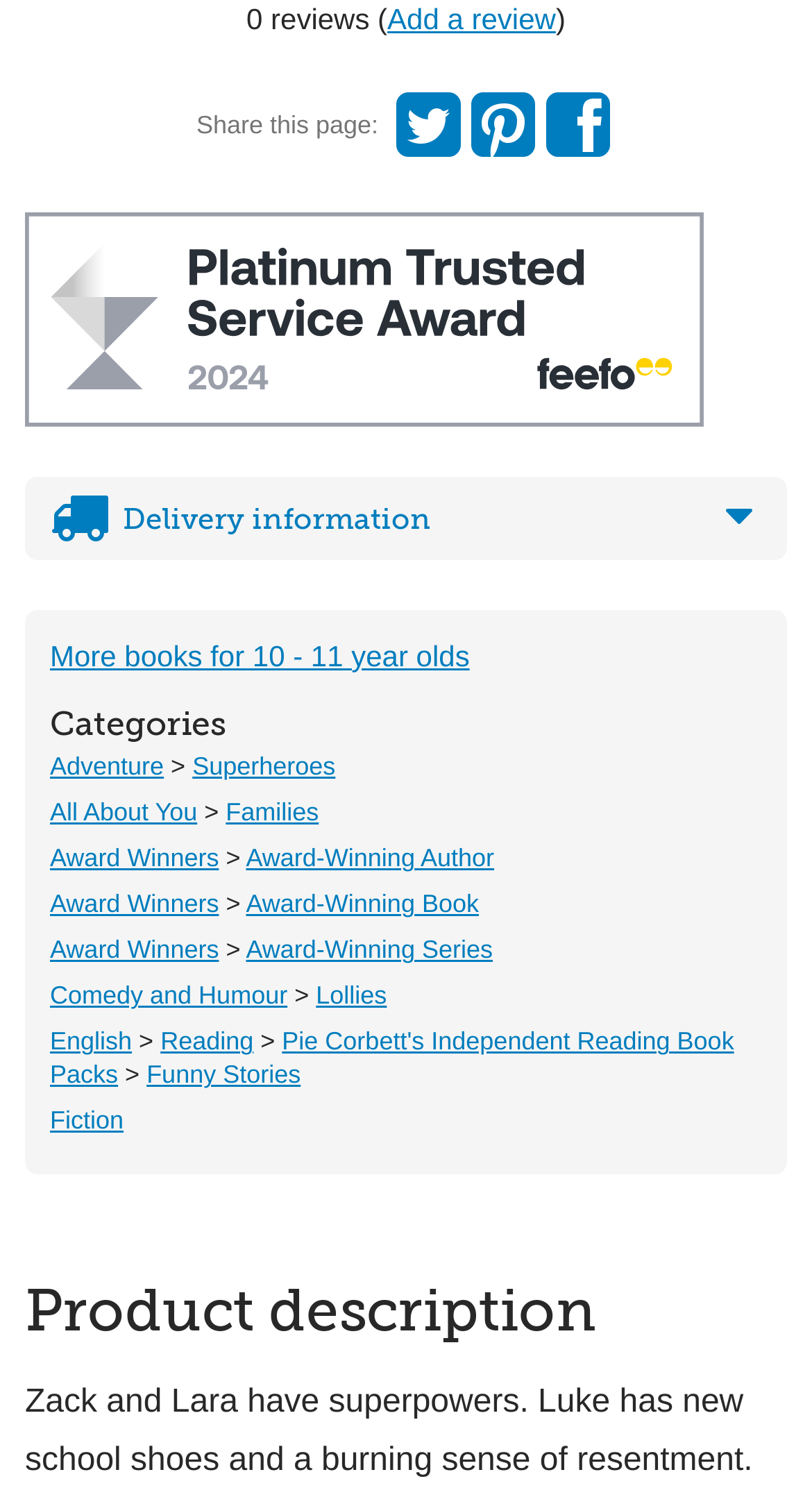What is the title of the section below the 'Delivery information' section?
Based on the image, provide a one-word or brief-phrase response.

Categories